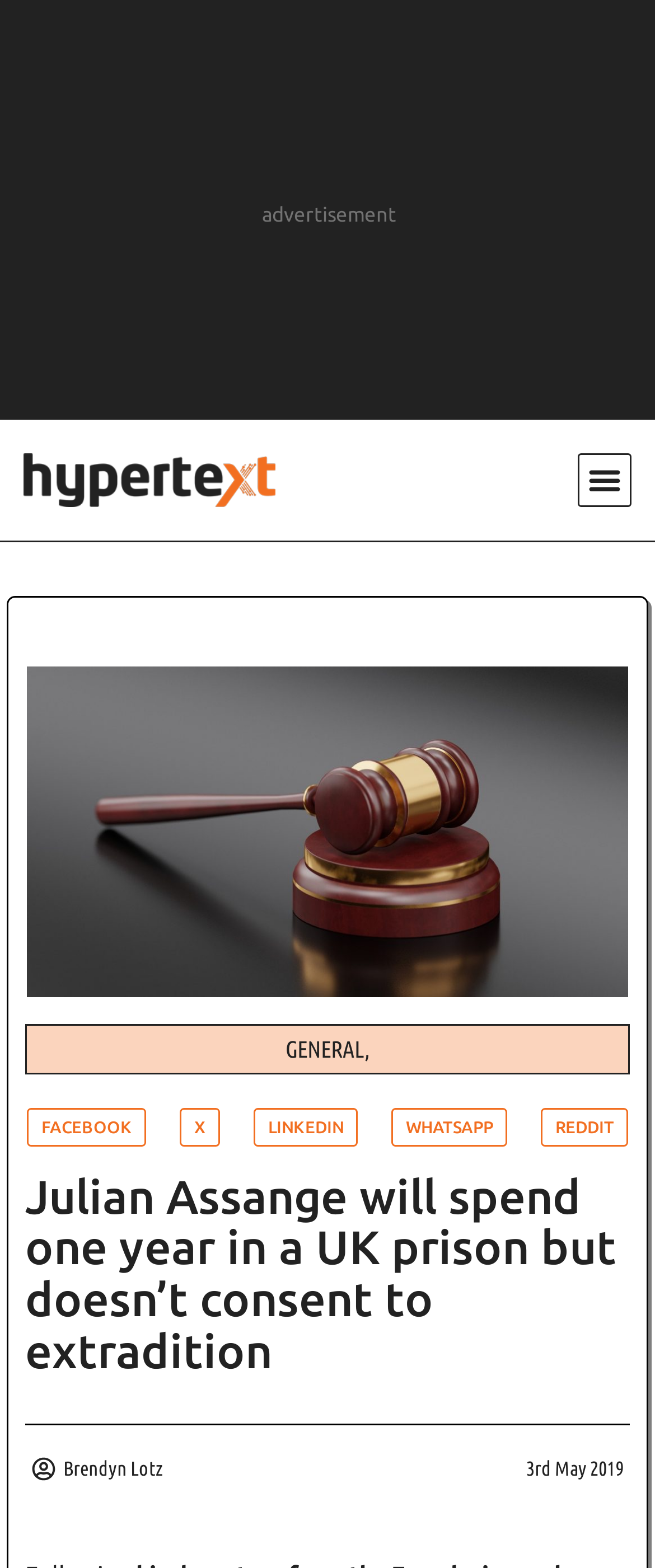What is the topic of the article?
Using the visual information, answer the question in a single word or phrase.

Julian Assange